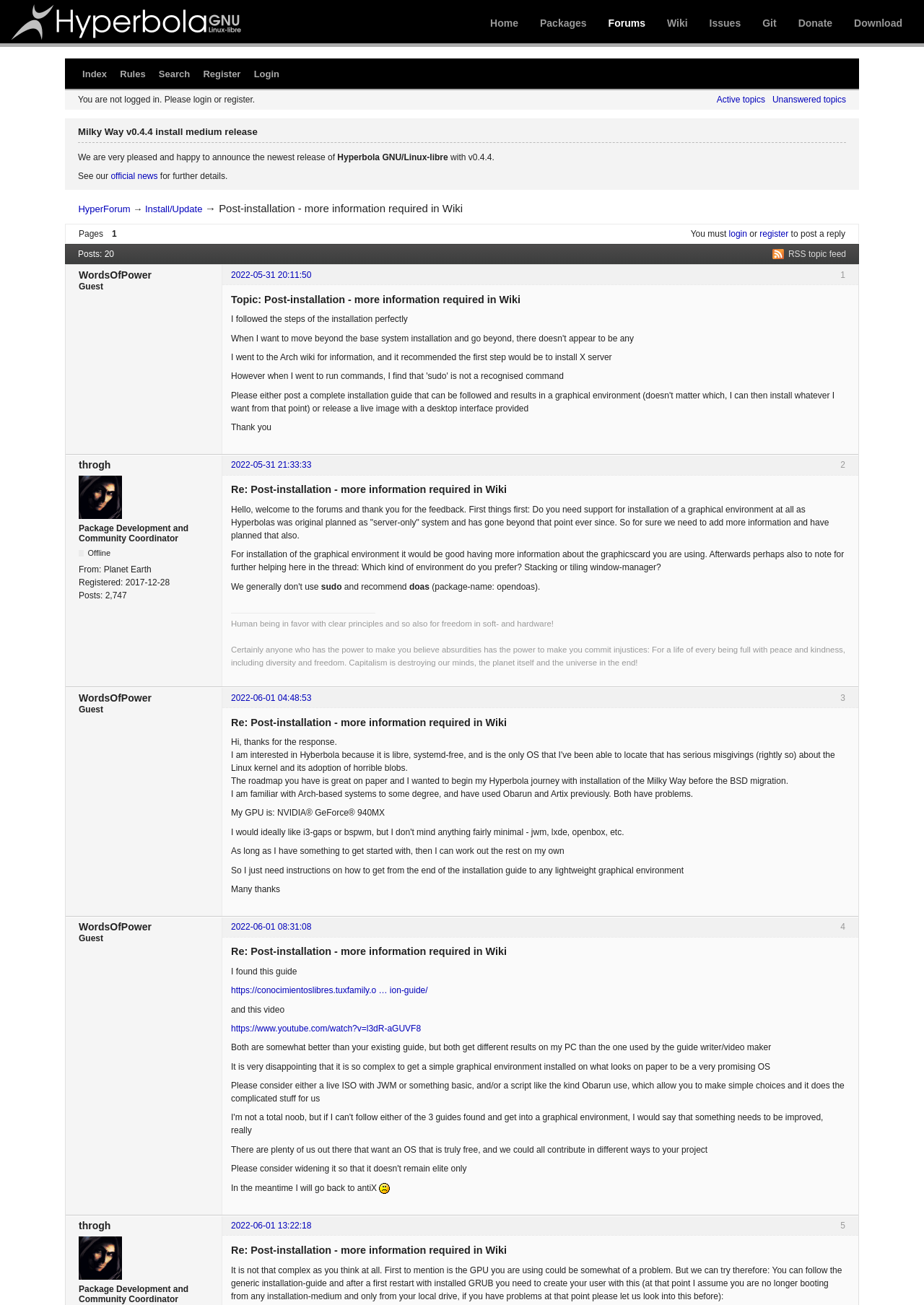Please identify the bounding box coordinates of the element's region that should be clicked to execute the following instruction: "Click on the 'Login' link". The bounding box coordinates must be four float numbers between 0 and 1, i.e., [left, top, right, bottom].

[0.268, 0.049, 0.309, 0.064]